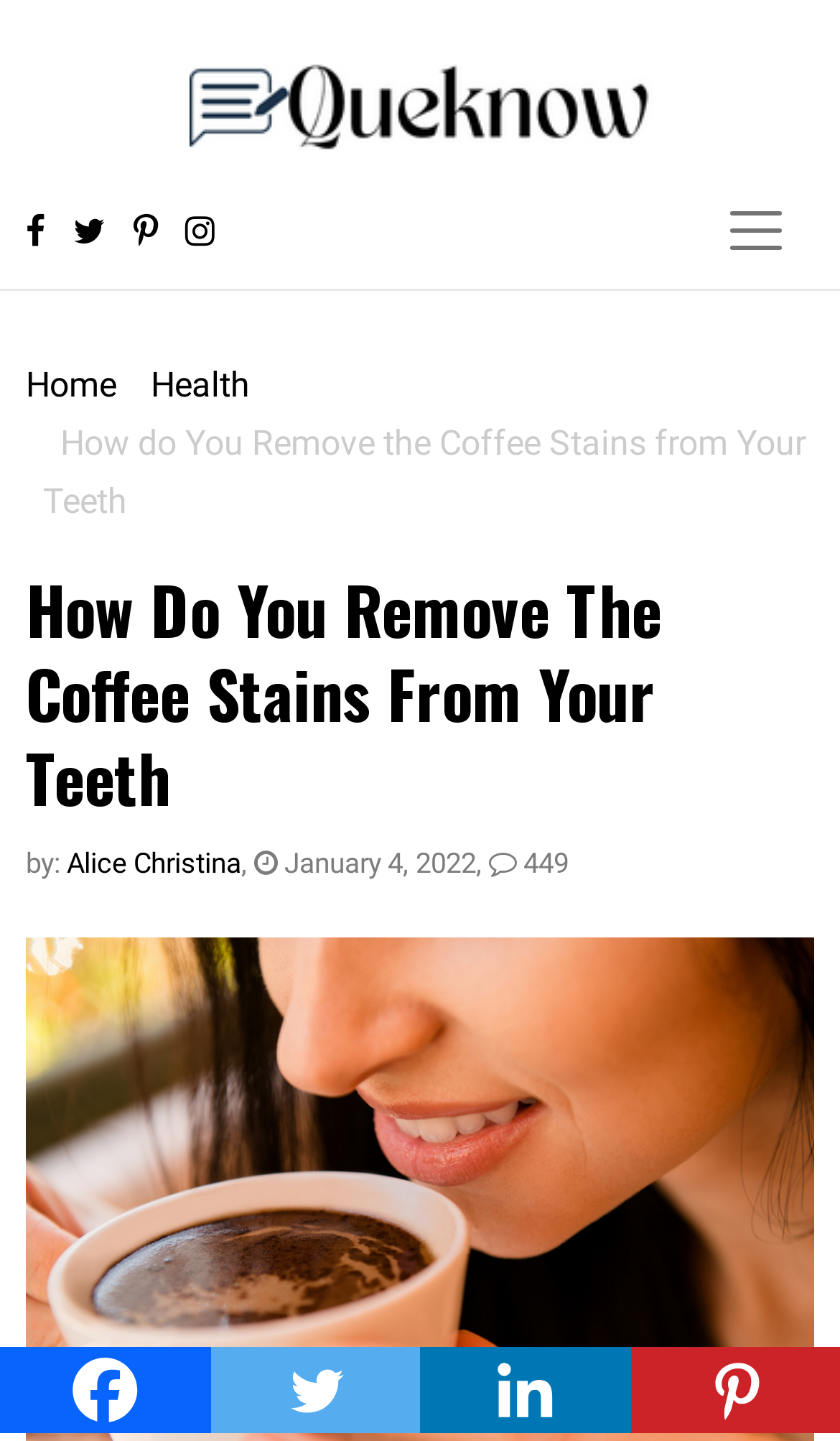How many views does the article have?
Please provide a comprehensive answer based on the visual information in the image.

The number of views of the article can be found by looking at the text that says '449', which is likely indicating the number of views.